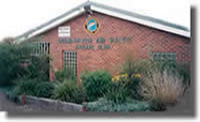What type of plants surround the structure?
Please answer the question as detailed as possible based on the image.

According to the caption, the building is surrounded by 'lush landscaping, including a mix of grasses and shrubbery', which creates a welcoming atmosphere.